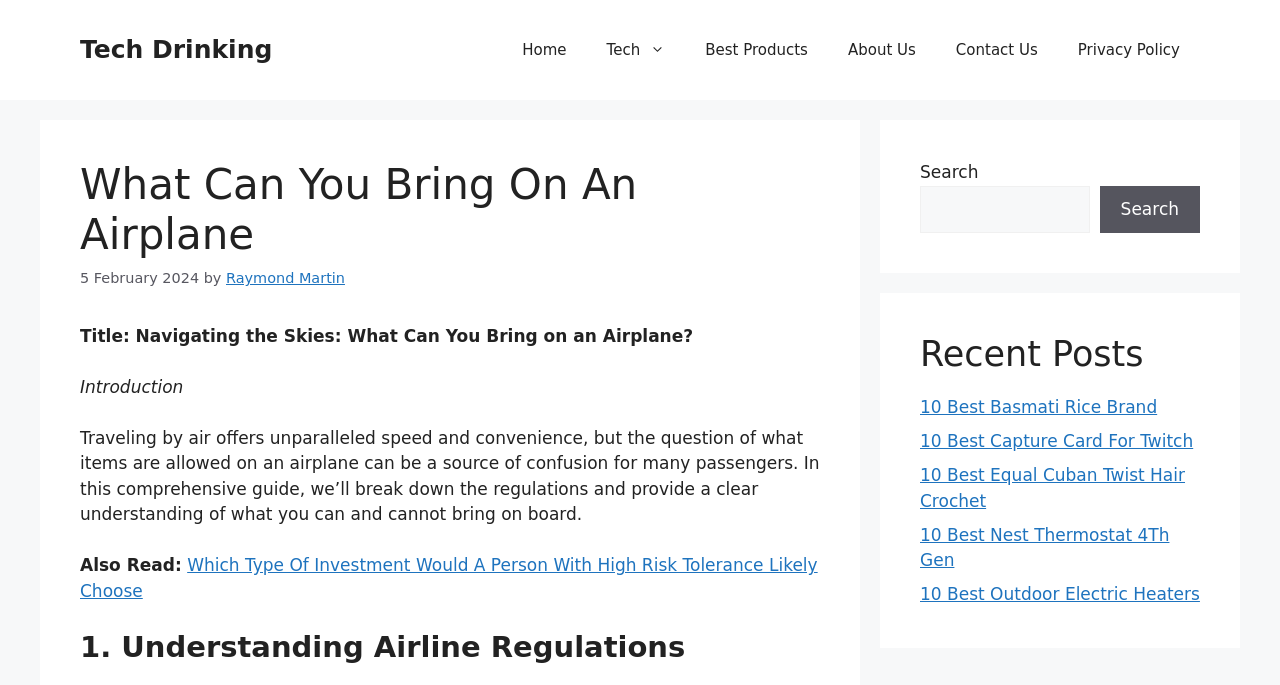Determine the bounding box coordinates for the region that must be clicked to execute the following instruction: "Contact Us".

[0.731, 0.029, 0.826, 0.117]